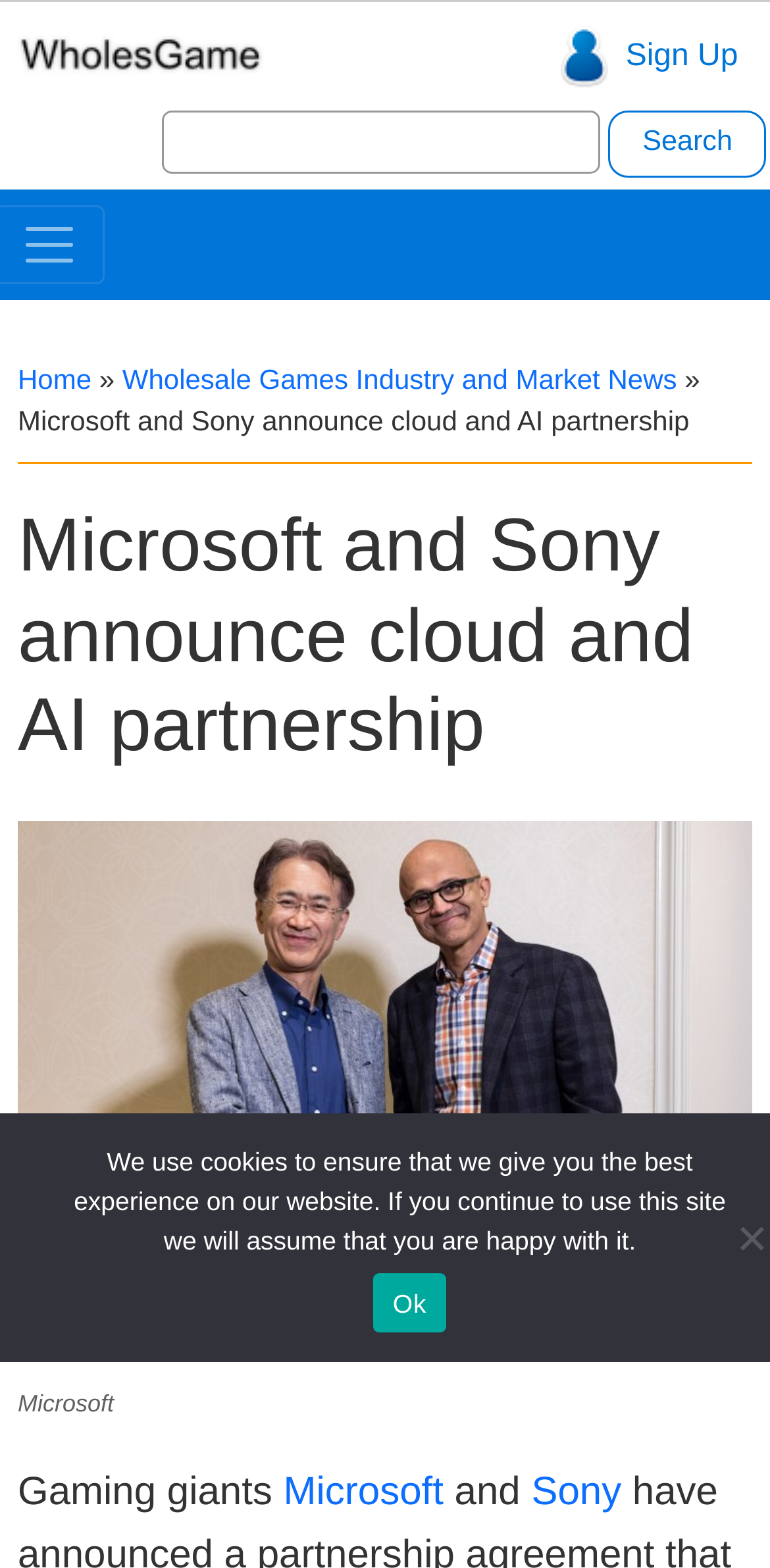Give the bounding box coordinates for the element described as: "Sign Up".

[0.802, 0.016, 0.969, 0.057]